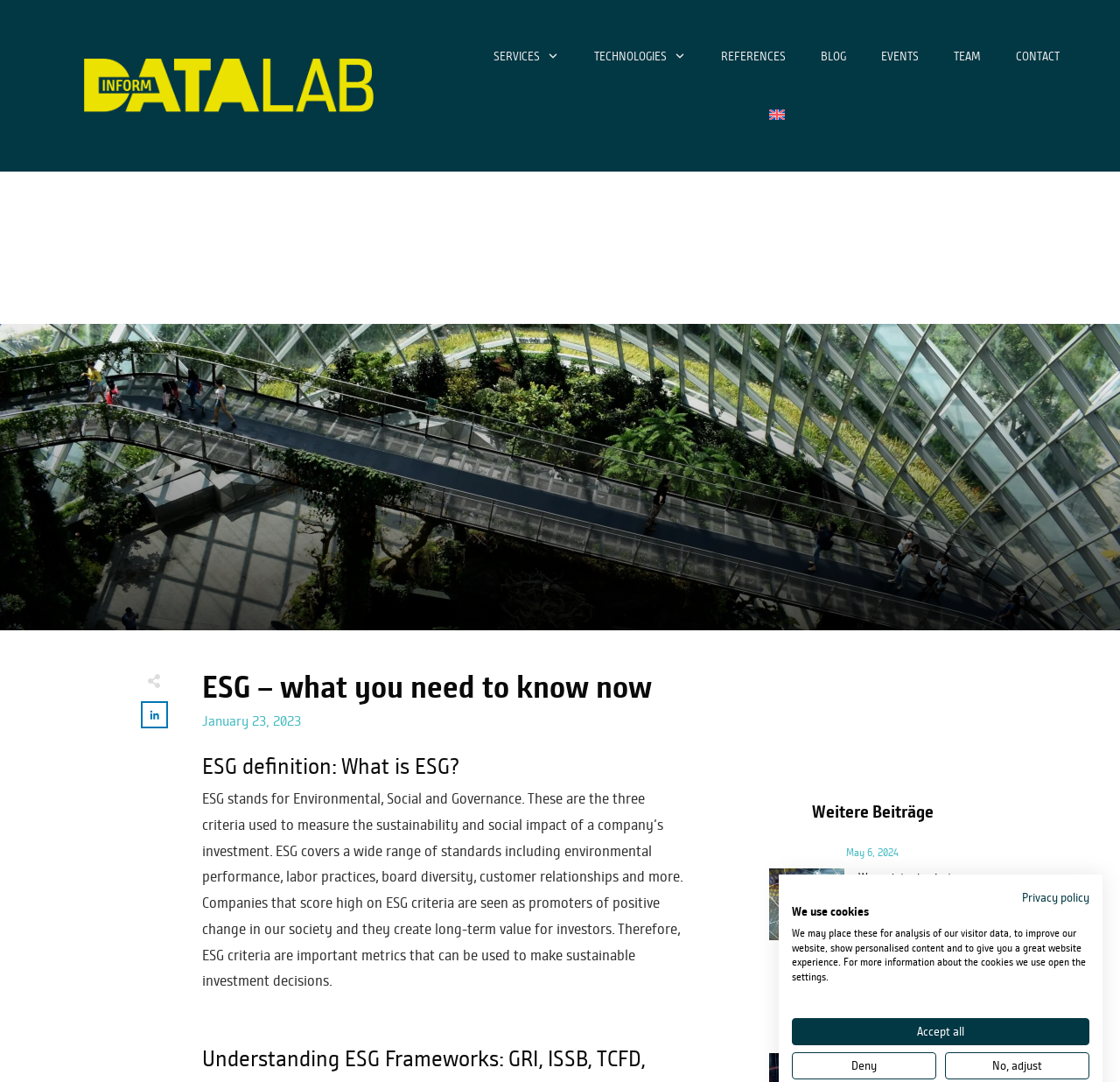Find the bounding box coordinates for the area that must be clicked to perform this action: "View the blog post about datenbasierte Methoden".

[0.766, 0.803, 0.871, 0.93]